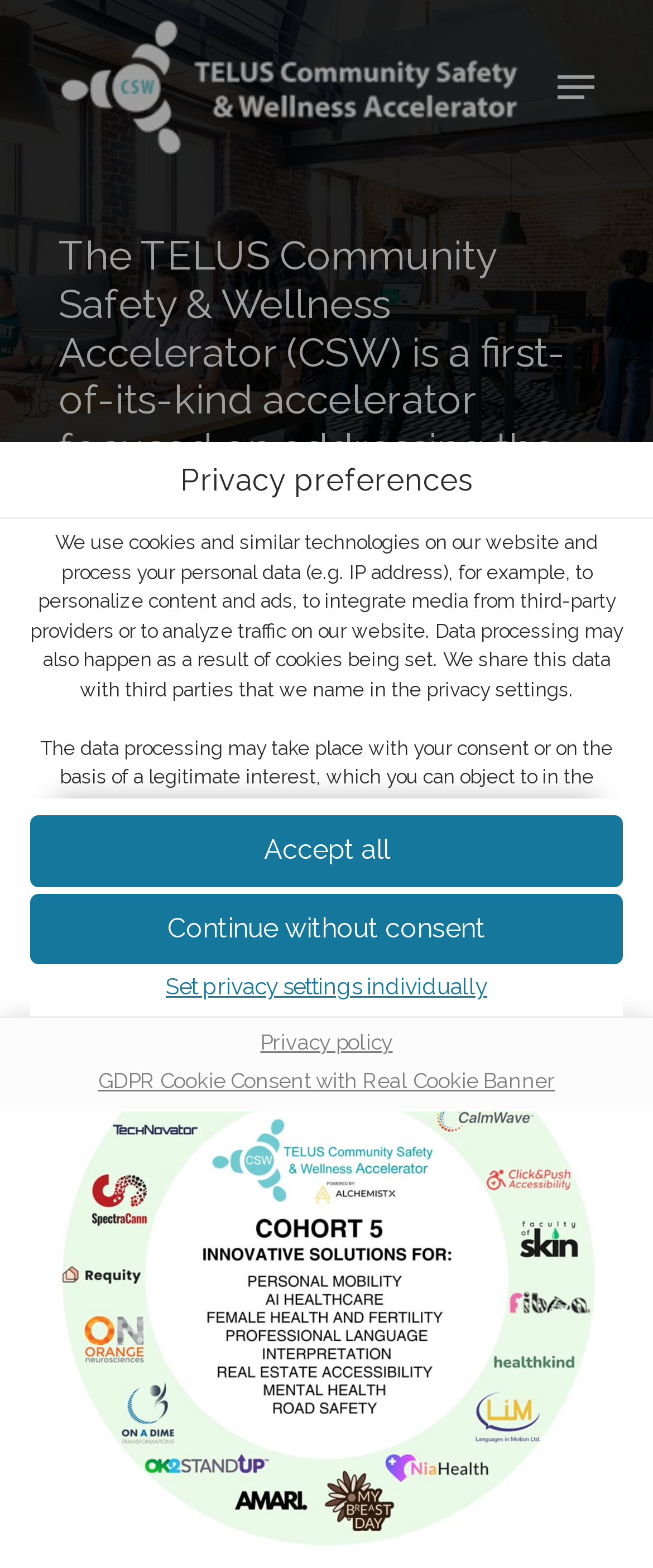Given the element description Continue without consent, specify the bounding box coordinates of the corresponding UI element in the format (top-left x, top-left y, bottom-right x, bottom-right y). All values must be between 0 and 1.

[0.046, 0.57, 0.954, 0.616]